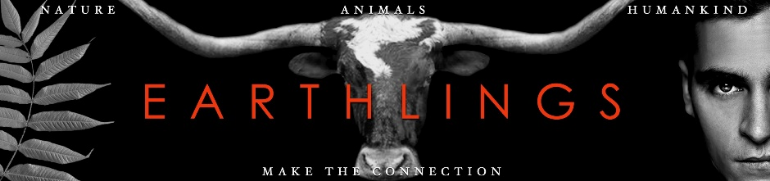Please examine the image and answer the question with a detailed explanation:
What is the theme emphasized by the leafy motif on the left?

The inclusion of a leafy motif on the left adds a natural element, further reinforcing the theme of interconnectedness among all living beings, which is a key message of the image.